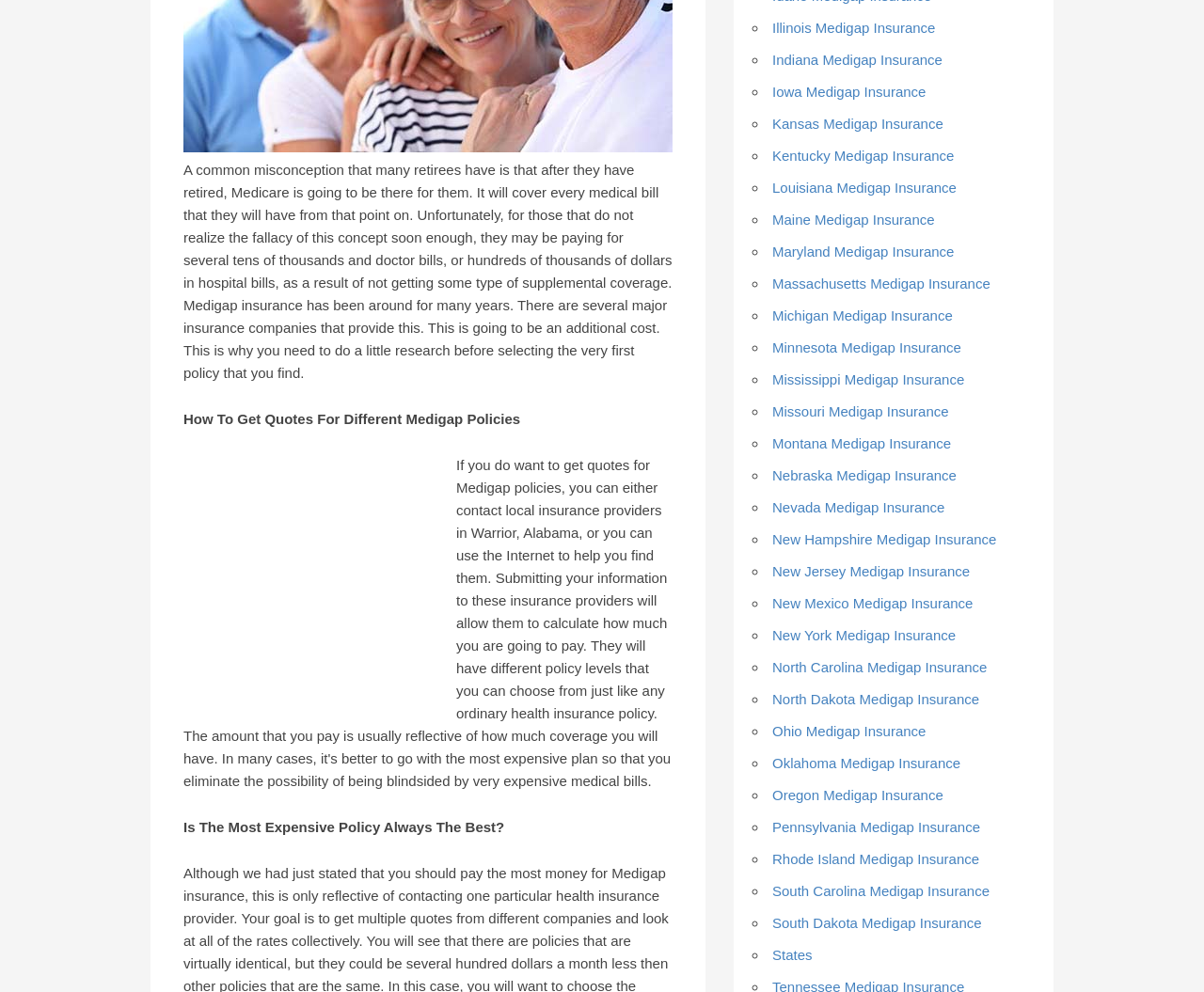Respond with a single word or phrase to the following question: What is the purpose of Medigap insurance?

To cover medical bills